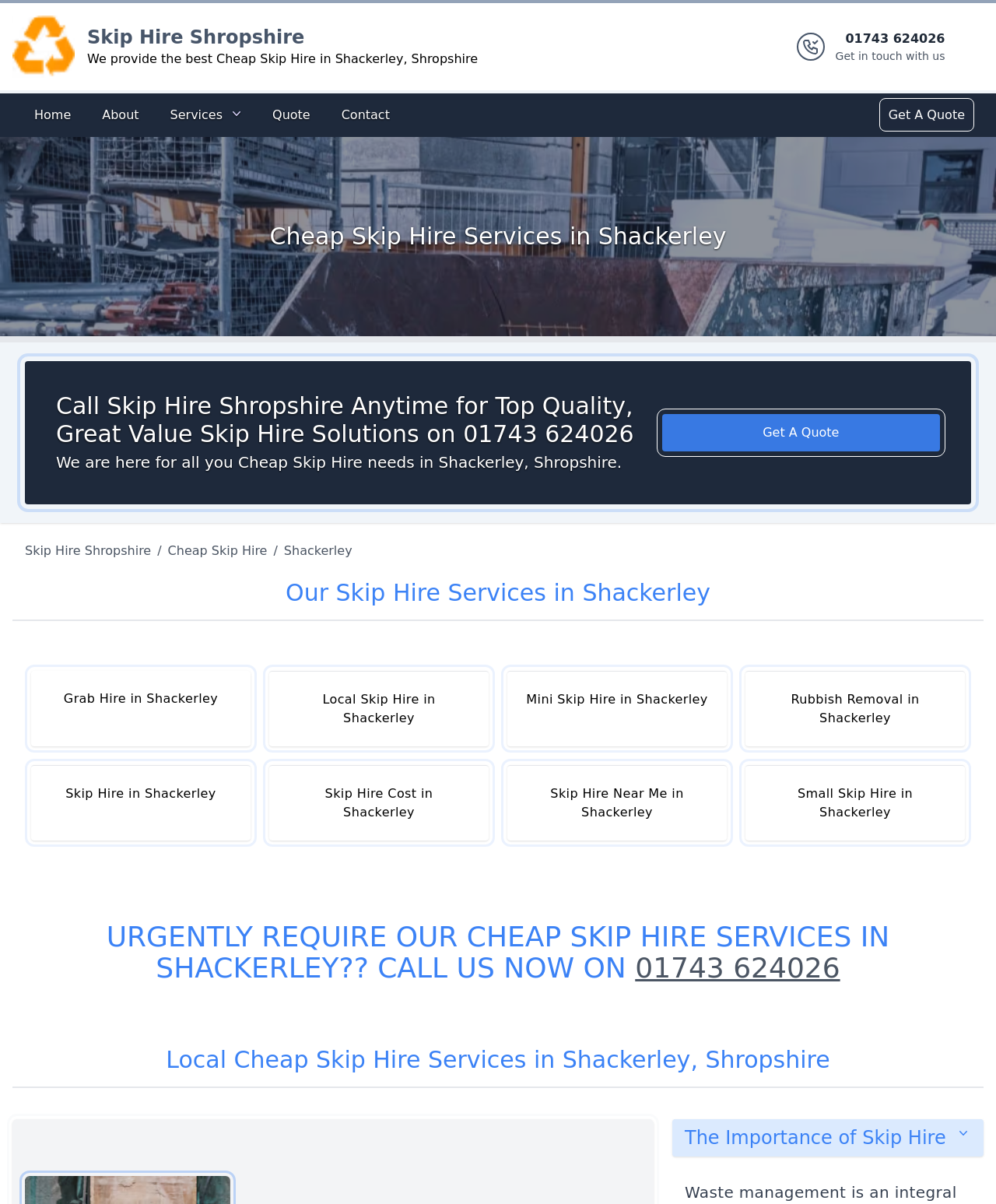Could you highlight the region that needs to be clicked to execute the instruction: "Click the Skip Hire Shropshire logo"?

[0.012, 0.013, 0.075, 0.065]